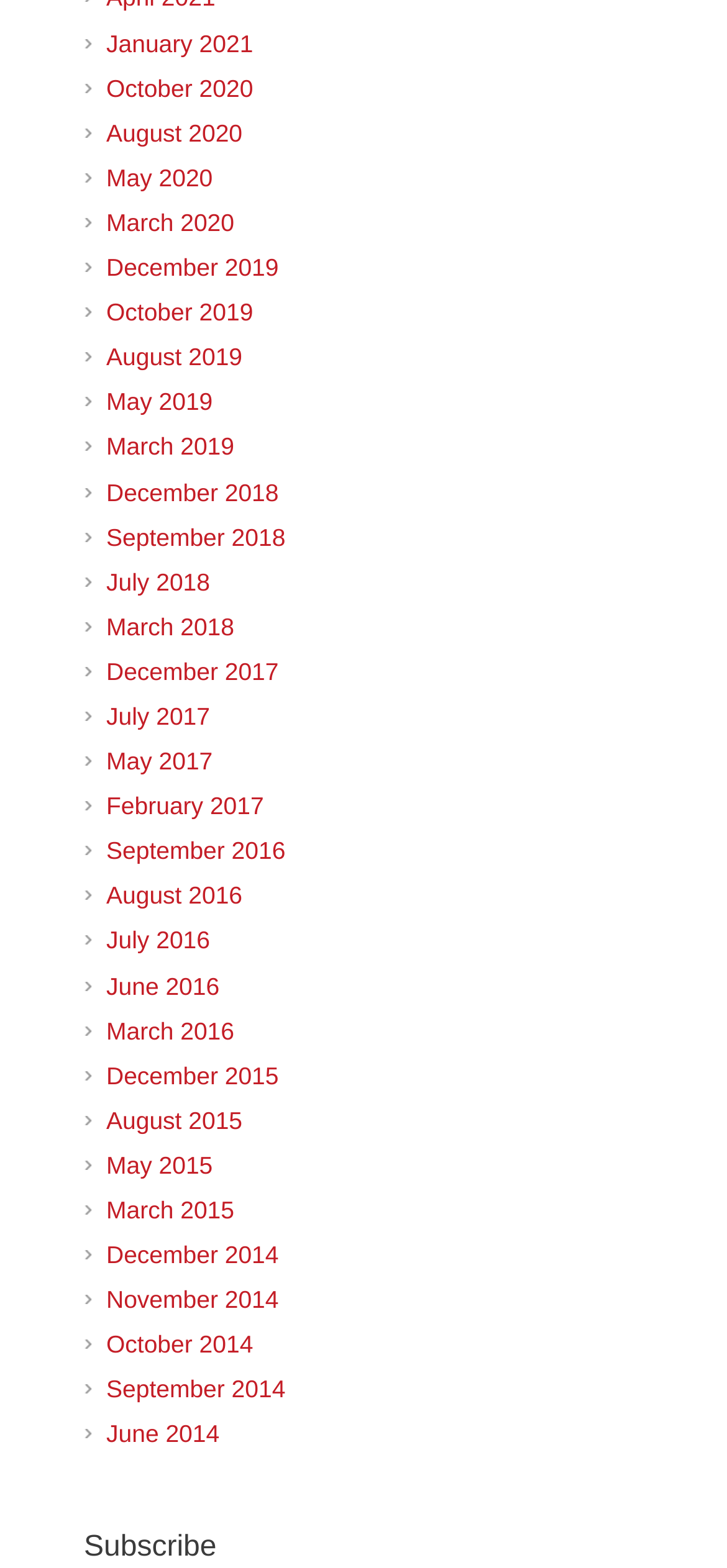Identify the bounding box coordinates of the area you need to click to perform the following instruction: "View January 2021".

[0.146, 0.018, 0.348, 0.036]